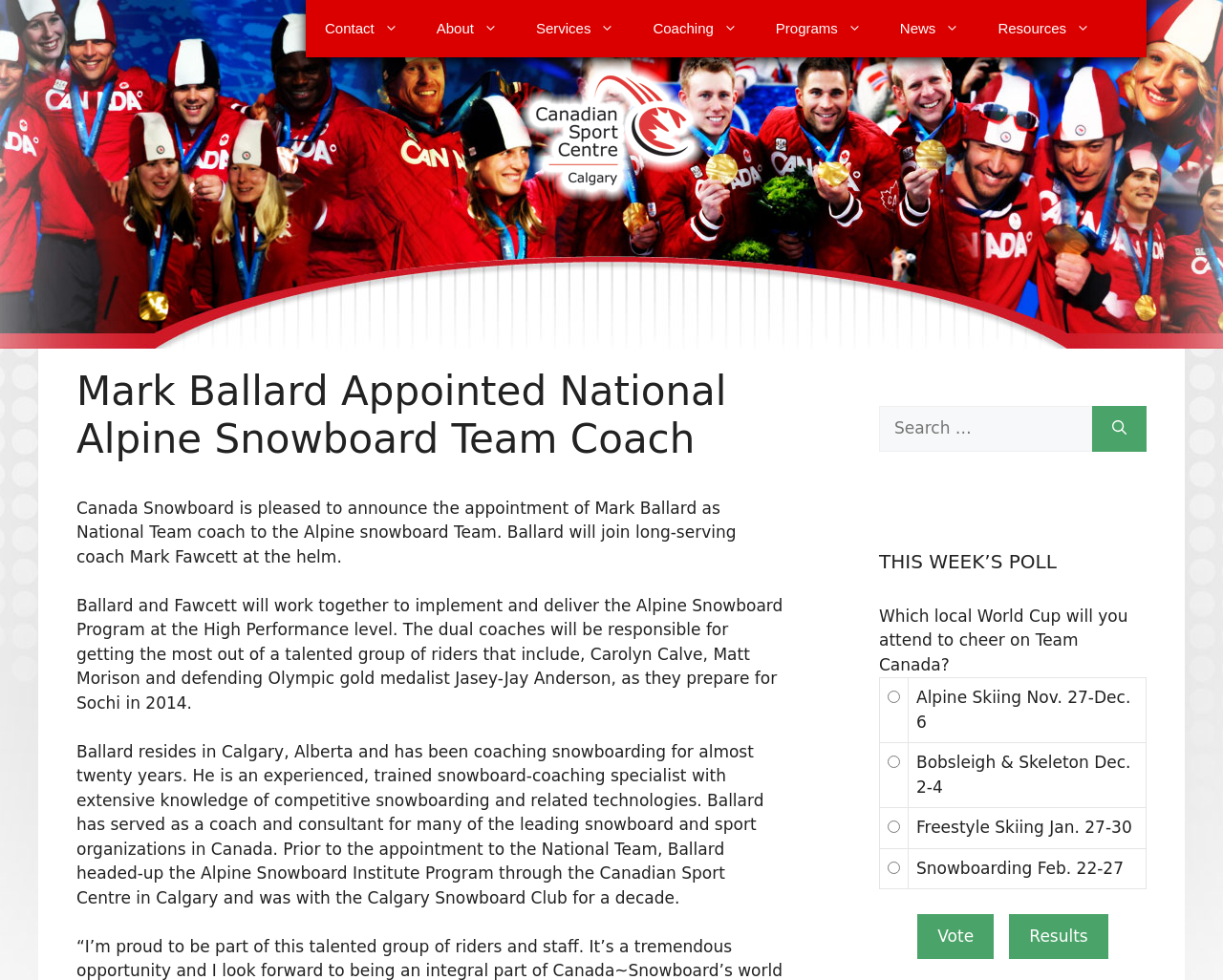Locate the bounding box coordinates of the area to click to fulfill this instruction: "Click the 'Resources' link". The bounding box should be presented as four float numbers between 0 and 1, in the order [left, top, right, bottom].

[0.8, 0.0, 0.907, 0.058]